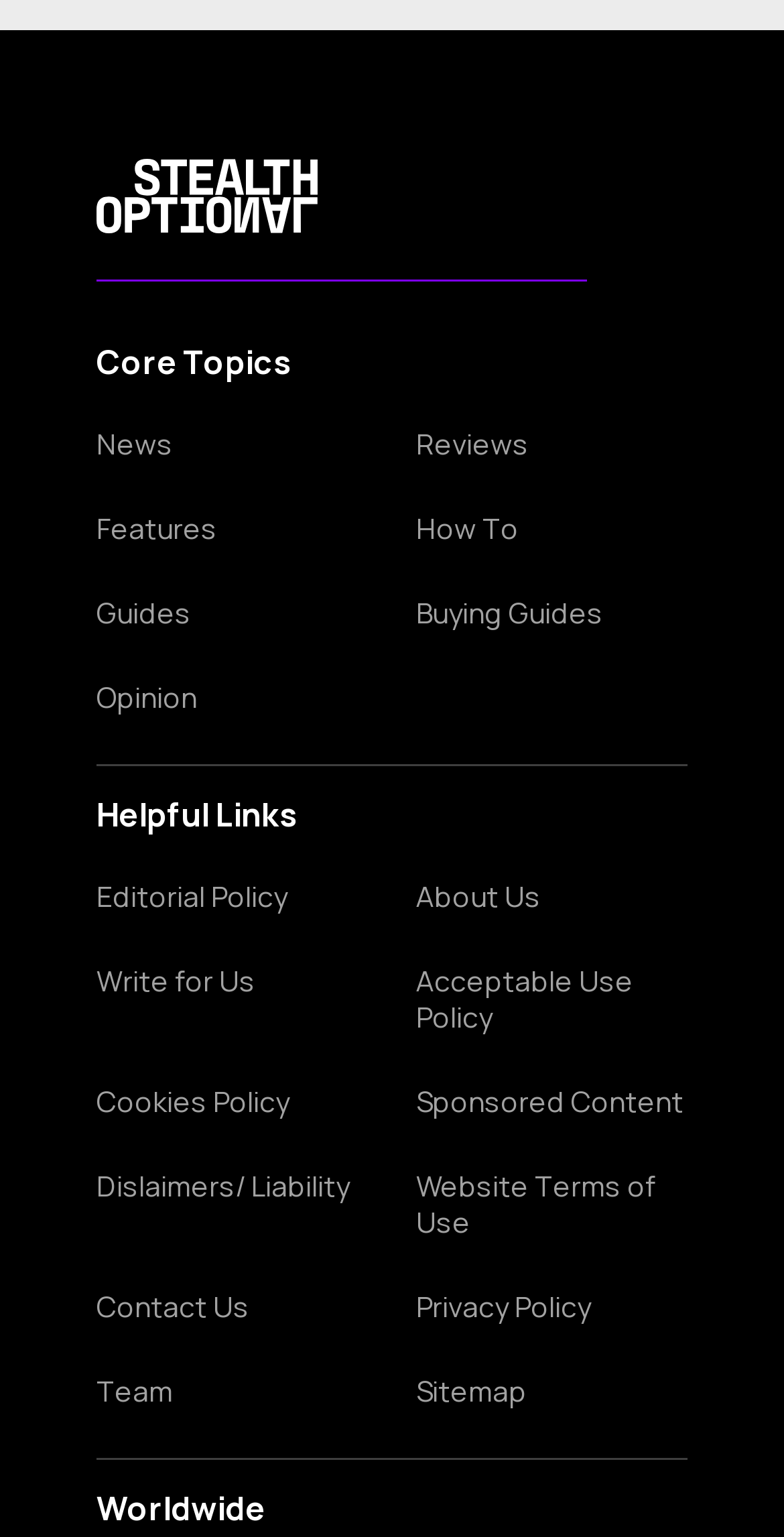Determine the bounding box coordinates of the section I need to click to execute the following instruction: "View more articles from Lewis White". Provide the coordinates as four float numbers between 0 and 1, i.e., [left, top, right, bottom].

[0.087, 0.25, 0.913, 0.292]